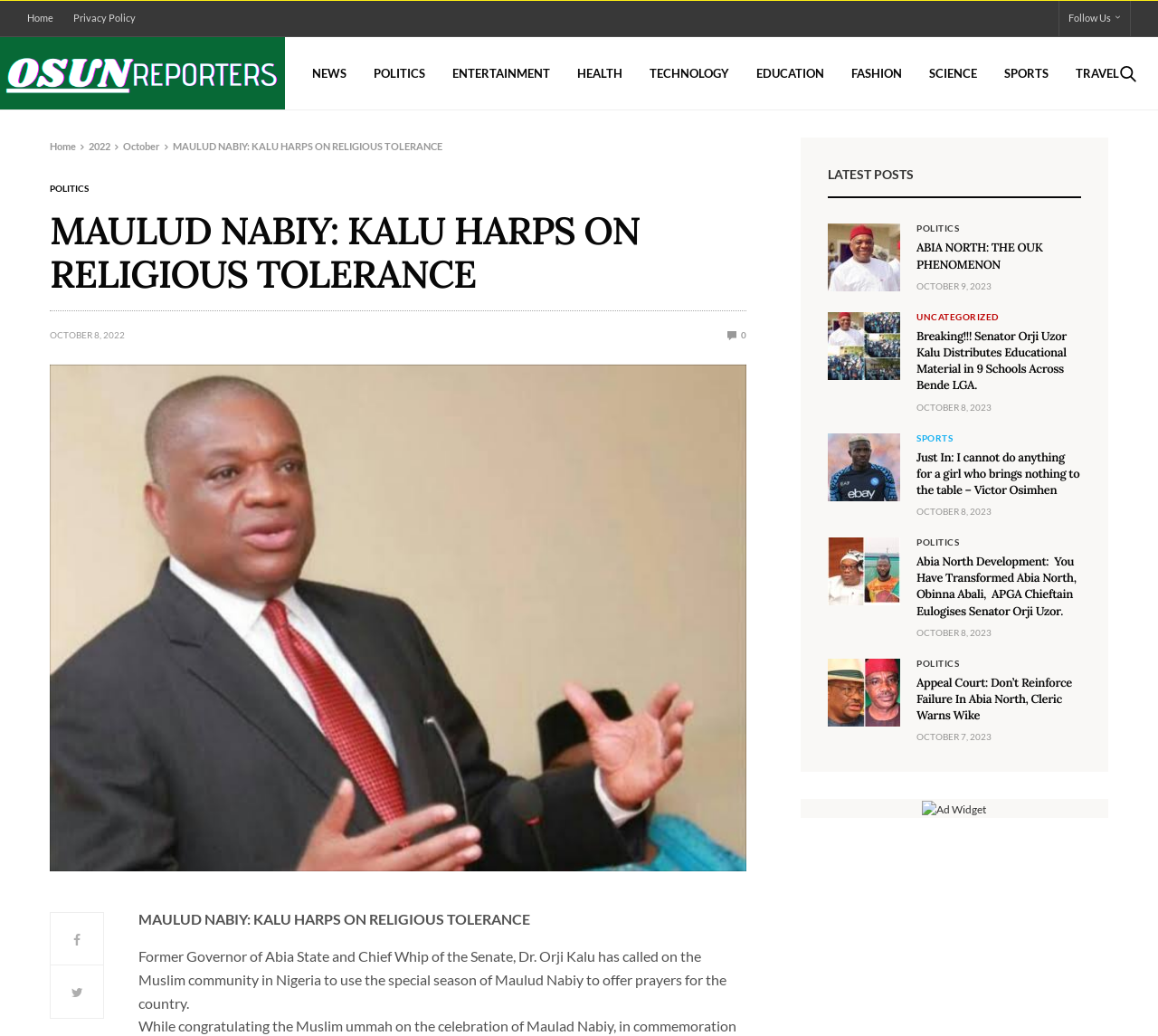Kindly provide the bounding box coordinates of the section you need to click on to fulfill the given instruction: "Read the latest post about Maulud Nabiy".

[0.715, 0.216, 0.777, 0.282]